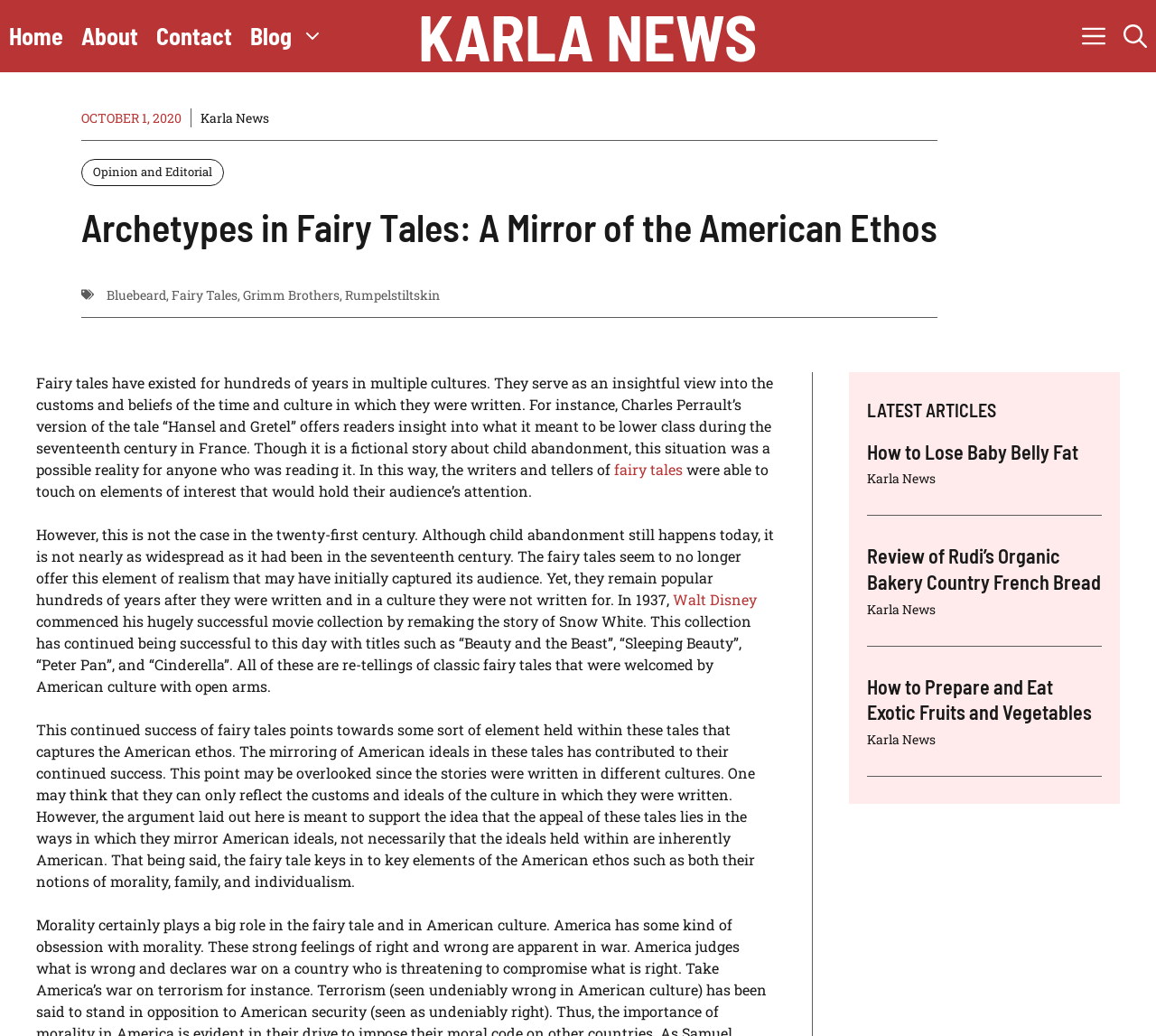Locate the bounding box coordinates of the element you need to click to accomplish the task described by this instruction: "Visit the 'About' page".

[0.062, 0.0, 0.127, 0.07]